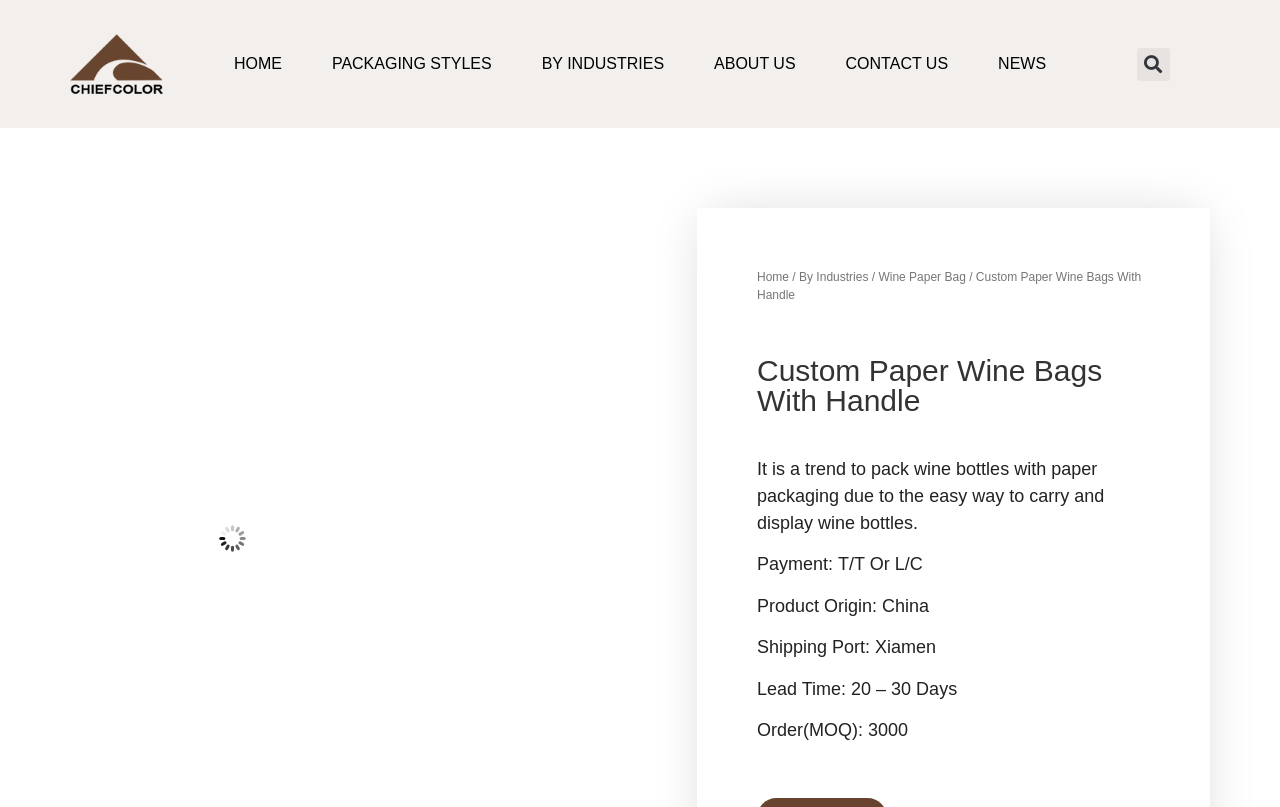Can you specify the bounding box coordinates for the region that should be clicked to fulfill this instruction: "view packaging styles".

[0.259, 0.067, 0.384, 0.092]